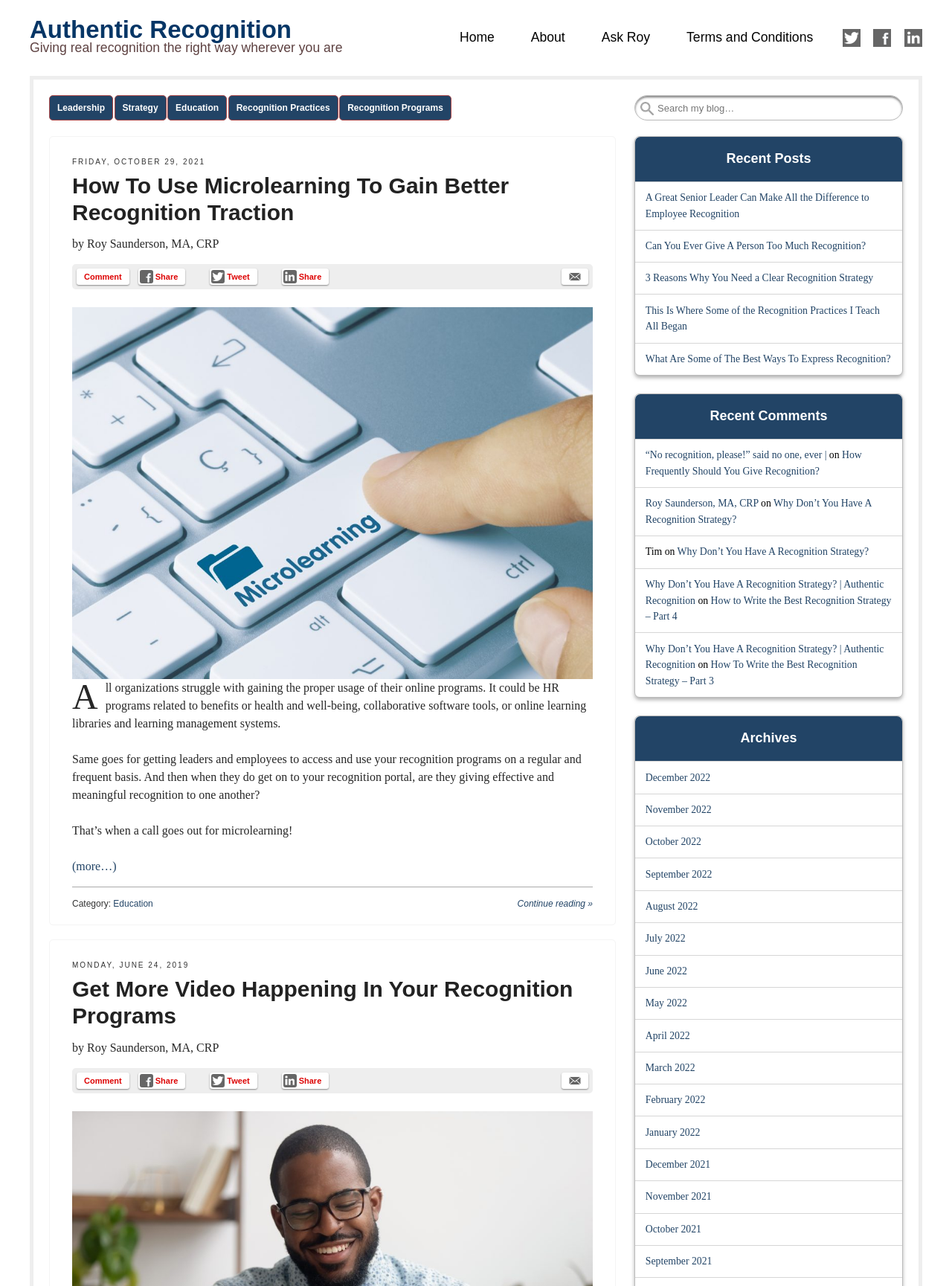Identify the bounding box of the HTML element described here: "parent_node: SEARCH aria-label="Search" name="q" placeholder="Search"". Provide the coordinates as four float numbers between 0 and 1: [left, top, right, bottom].

None